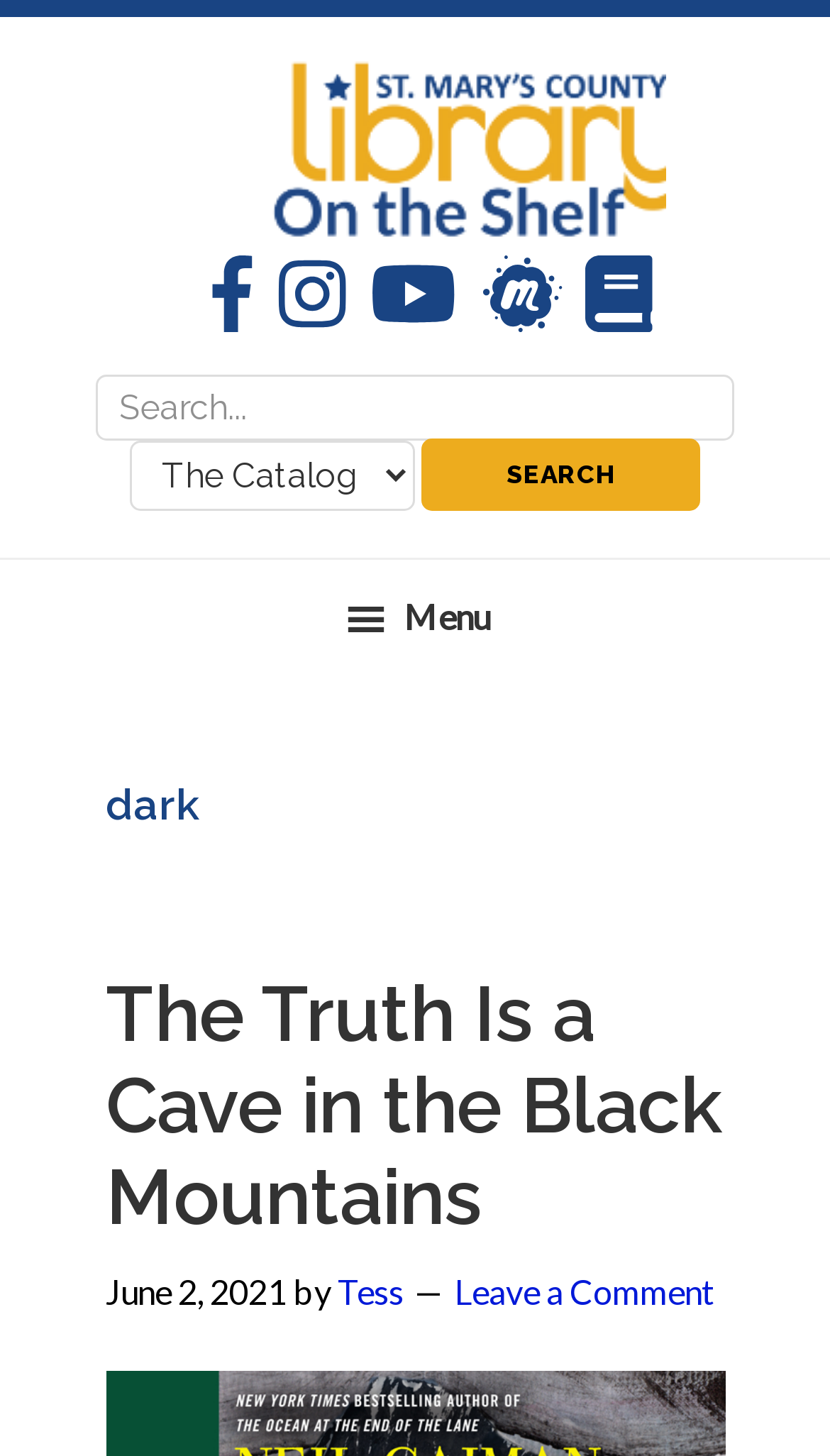Please identify the bounding box coordinates of the region to click in order to complete the given instruction: "Read The Truth Is a Cave in the Black Mountains". The coordinates should be four float numbers between 0 and 1, i.e., [left, top, right, bottom].

[0.127, 0.665, 0.868, 0.853]